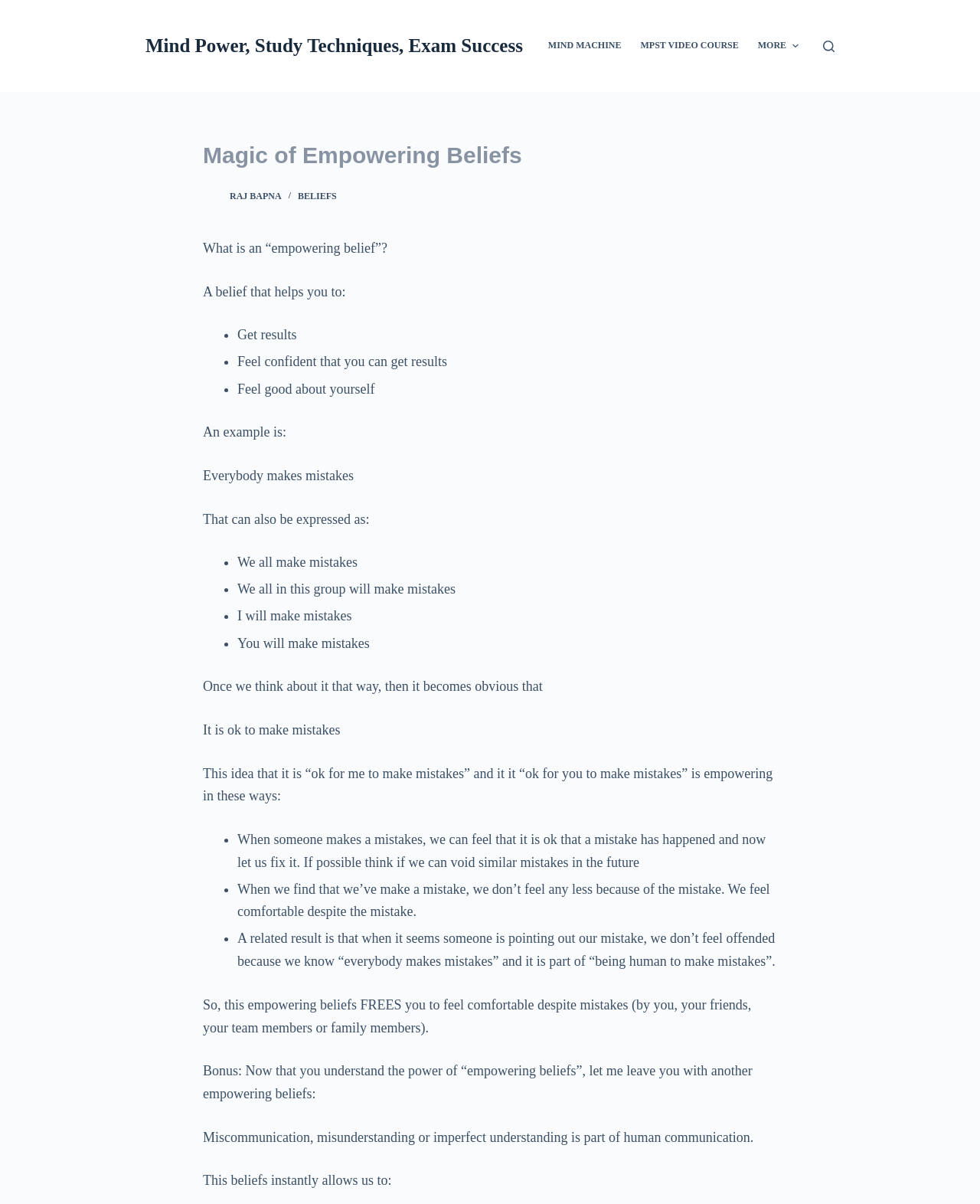Offer a detailed account of what is visible on the webpage.

The webpage is about the "Magic of Empowering Beliefs" and its impact on mind power, study techniques, and exam success. At the top, there is a link to "Skip to content" and a navigation menu with three items: "MIND MACHINE", "MPST VIDEO COURSE", and "MORE", which has a dropdown menu with an expand button. 

Below the navigation menu, there is a header section with the title "Magic of Empowering Beliefs" and a subheading that describes what an empowering belief is. The subheading is followed by a list of three points that explain how empowering beliefs can help individuals. 

The main content of the webpage is divided into sections, each with a heading or subheading. The first section explains an example of an empowering belief, which is that "everybody makes mistakes". This idea is further elaborated with a blockquote and a list of four points that illustrate how this belief can be expressed in different ways. 

The next section discusses the benefits of having this empowering belief, including feeling comfortable despite making mistakes and not feeling offended when others point out mistakes. The section ends with a conclusion that this belief frees individuals to feel comfortable despite mistakes. 

The webpage also includes a bonus section that introduces another empowering belief, which is that "miscommunication, misunderstanding or imperfect understanding is part of human communication". This belief is explained in a blockquote, and its benefits are listed in a subsequent section. 

Throughout the webpage, there are several images, including a profile picture of "Raj Bapna" and an icon for the "MORE" dropdown menu. The layout is clean, with clear headings and concise text, making it easy to read and understand.